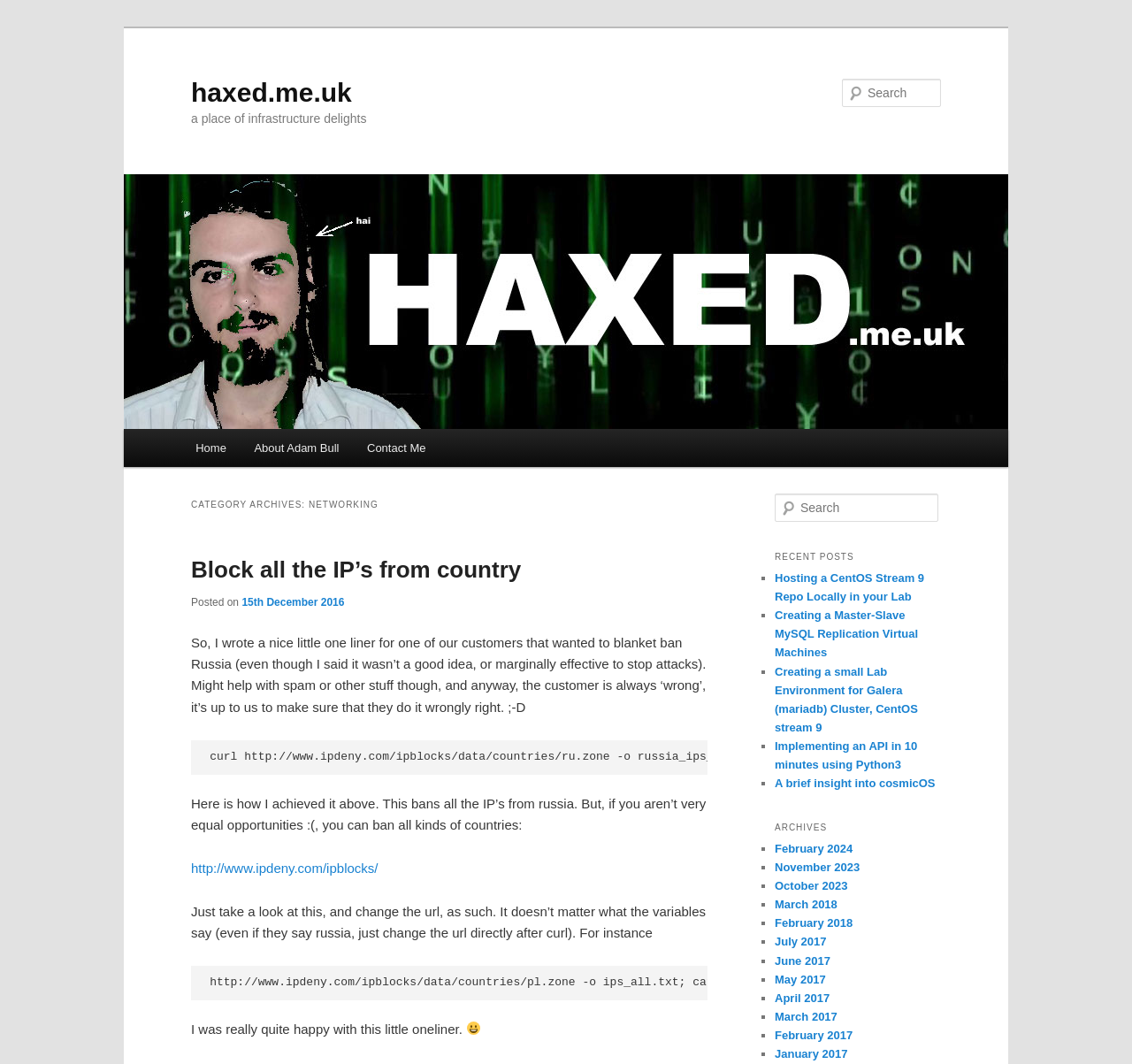What is the author's attitude towards banning Russia's IP addresses?
Based on the visual details in the image, please answer the question thoroughly.

The author mentions that banning Russia's IP addresses might not be a good idea, but the customer wanted it, and the author is being sarcastic when saying 'it’s up to us to make sure that they do it wrongly right. ;-D'.